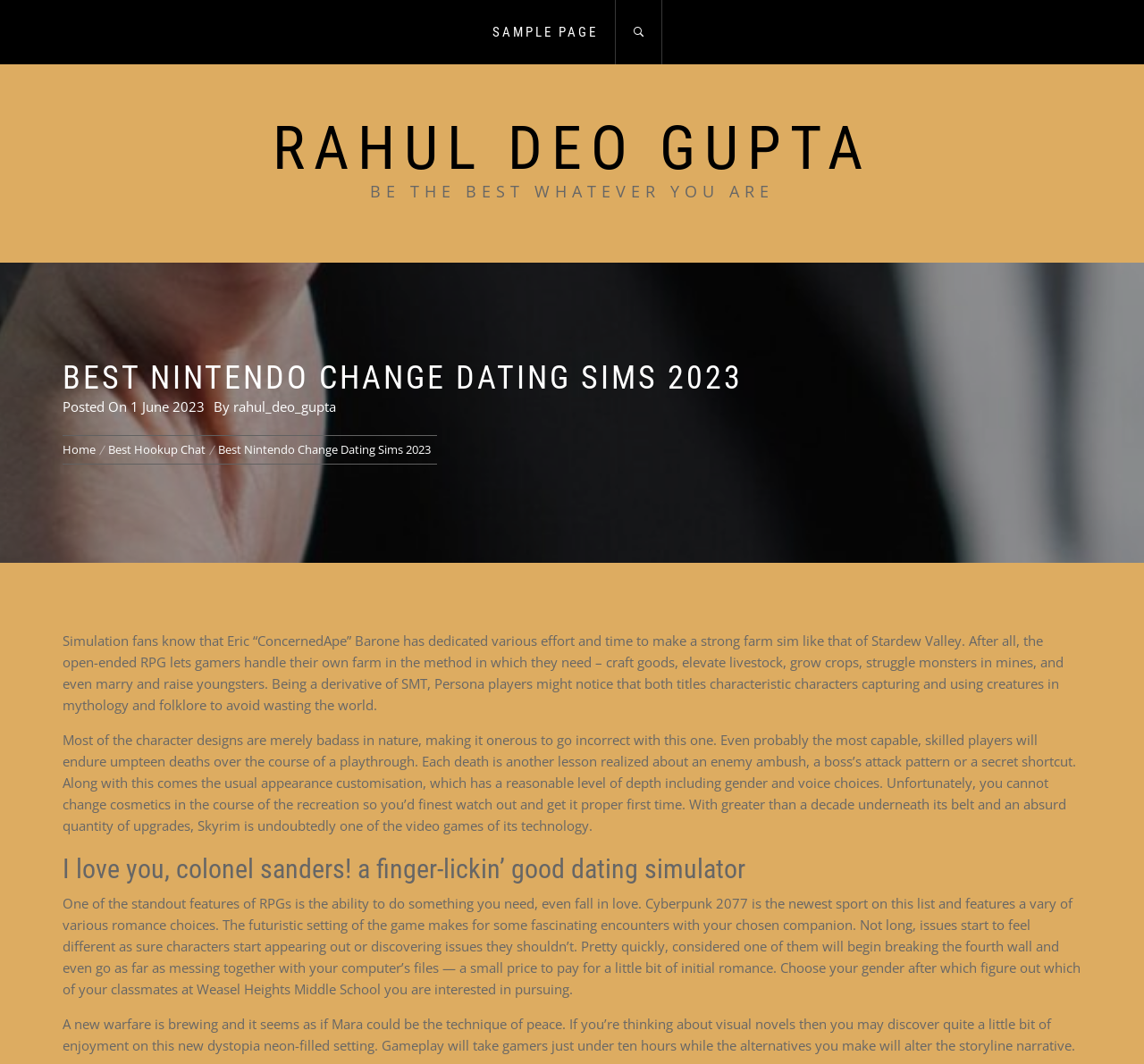Illustrate the webpage thoroughly, mentioning all important details.

This webpage is about the best Nintendo Change dating sims in 2023, written by Rahul Deo Gupta. At the top, there is a navigation bar with links to "SAMPLE PAGE", an icon, and "RAHUL DEO GUPTA". Below this, there is a motivational quote "BE THE BEST WHATEVER YOU ARE". 

The main content of the webpage is divided into sections, each with a heading. The first section is titled "BEST NINTENDO CHANGE DATING SIMS 2023" and has a subheading with the date "1 June 2023" and the author's name "rahul_deo_gupta". 

Below this, there is a navigation section called "Breadcrumbs" with links to "Home", "Best Hookup Chat", and the current page. The main article starts with a discussion about simulation fans and the game Stardew Valley, followed by descriptions of other games, including Persona and Skyrim. 

The article then moves on to discuss various dating simulators, including "I love you, colonel sanders!", Cyberpunk 2077, and a visual novel set in a dystopian neon-filled world. Each section has a heading and a brief description of the game.